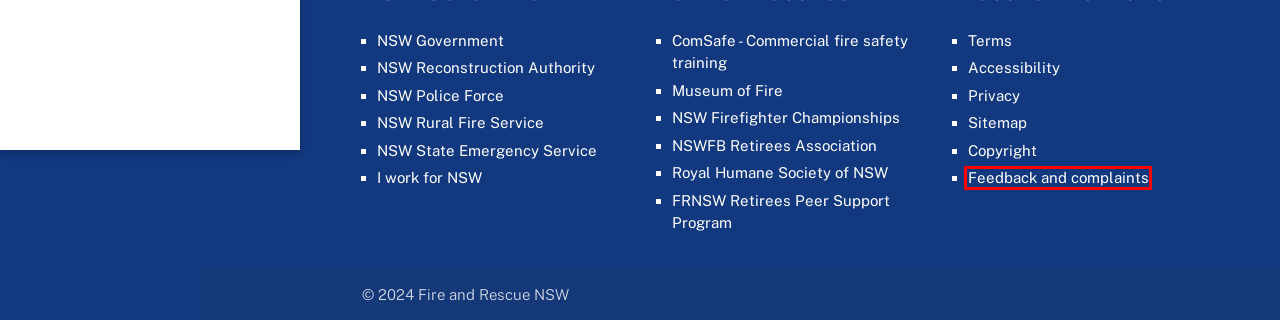You are looking at a screenshot of a webpage with a red bounding box around an element. Determine the best matching webpage description for the new webpage resulting from clicking the element in the red bounding box. Here are the descriptions:
A. All jobs in all locations | I work for NSW
B. Feedback and complaints - Fire and Rescue NSW
C. Museum Of Fire | Penrith
D. Privacy - Fire and Rescue NSW
E. Royal Humane Society of NSW
F. Copyright - Fire and Rescue NSW
G. Sitemap - Fire and Rescue NSW
H. Home - NSW Police Public Site

B